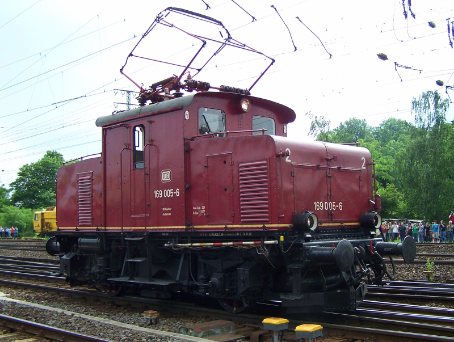Please respond in a single word or phrase: 
What is the purpose of the elevated pantograph?

Drawing power from overhead lines